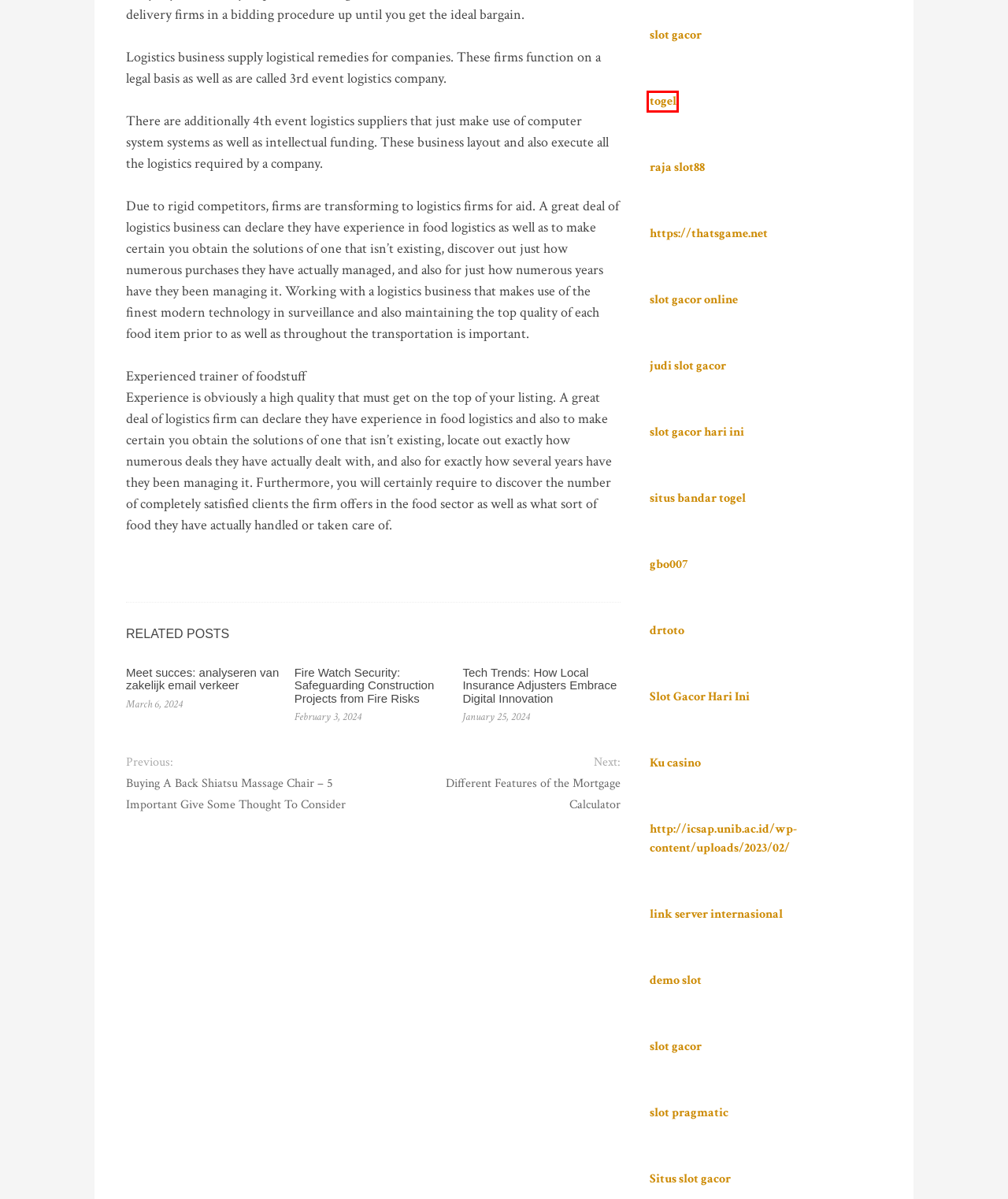Observe the provided screenshot of a webpage with a red bounding box around a specific UI element. Choose the webpage description that best fits the new webpage after you click on the highlighted element. These are your options:
A. Data SDY: Pengeluaran SDY Hari Ini | Keluaran SDY | Togel Sidney 2024
B. BIG77: Daftar Situs Mahjong Ways 2 & Link Slot Mahjong Scatter Hitam
C. Asia99 ☣️ Daftar Situs Slot Gacor Maxwin Dengan Fitur Game Vip Sultan Terbaru 2024
D. HAWA303: Situs Slot Online Terbaru & Slot Gacor Hari Ini Maxwin
E. GACORX500: Situs Raja Slot Online & Daftar Link Slot777 Gacor Hari Ini
F. APIKBET88: Situs Judi Slot Gacor Hari Ini Bet88 Gampang Menang
G. APIKBET88: Link Situs Slot Online Gacor Terbaru Hari Ini Gampang Menang
H. SLOT99BET: Situs Slot Gacor Hari Ini & Slot Gacor Maxwin Terbaru

D